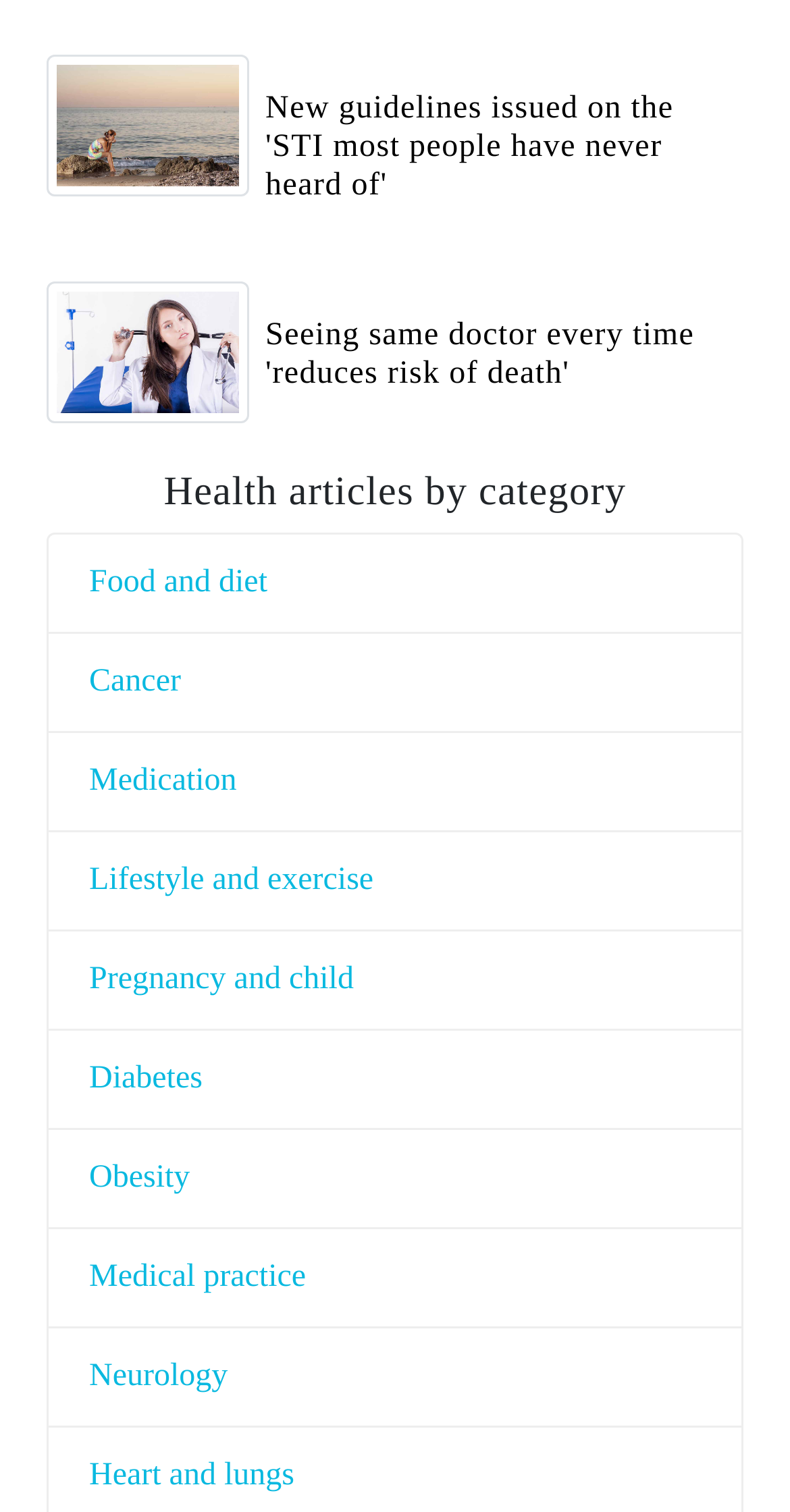What is the purpose of this webpage?
Analyze the image and deliver a detailed answer to the question.

The webpage appears to be a collection of health-related news articles and categorized health articles, suggesting that its purpose is to provide health news and articles to its users.